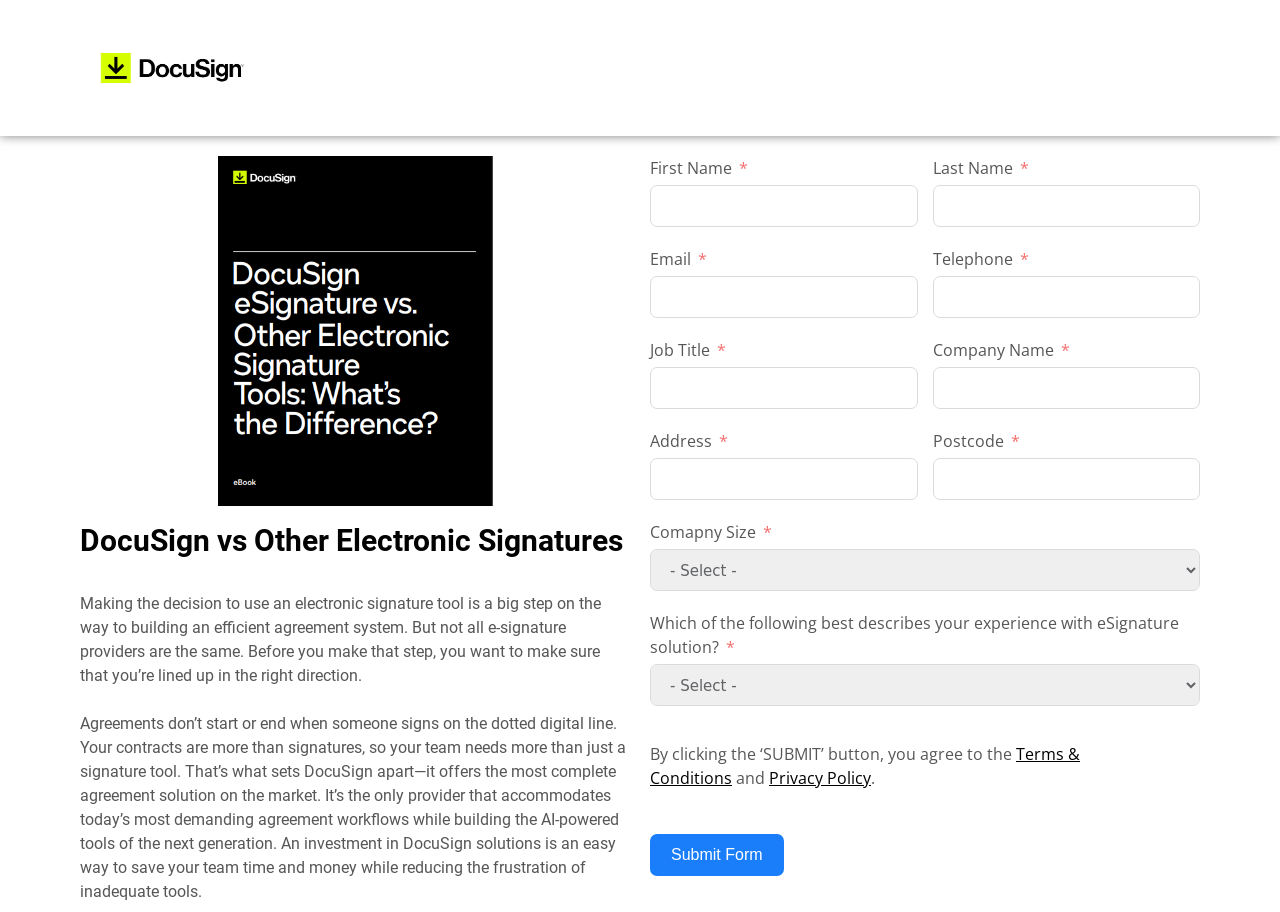Bounding box coordinates are specified in the format (top-left x, top-left y, bottom-right x, bottom-right y). All values are floating point numbers bounded between 0 and 1. Please provide the bounding box coordinate of the region this sentence describes: Terms & Conditions

[0.508, 0.814, 0.844, 0.865]